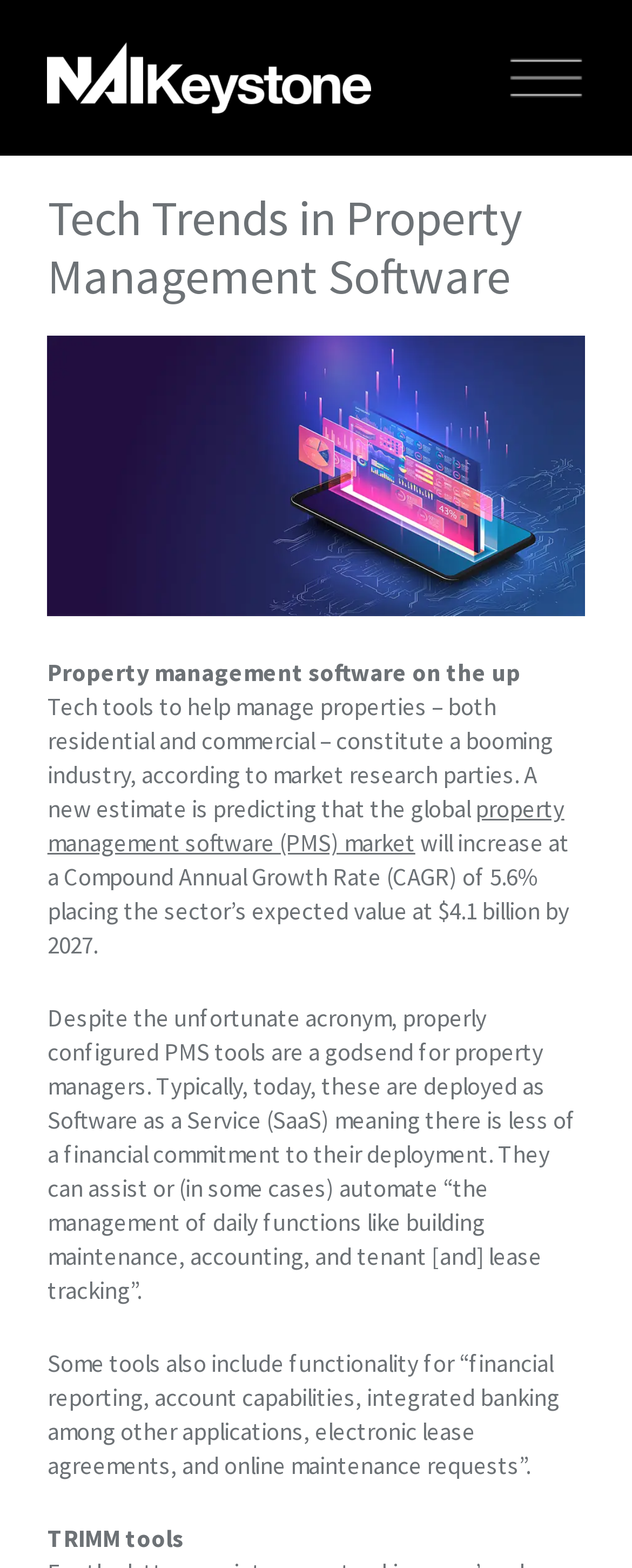Can you find the bounding box coordinates for the UI element given this description: "alt="NAI Keystone""? Provide the coordinates as four float numbers between 0 and 1: [left, top, right, bottom].

[0.075, 0.038, 0.588, 0.058]